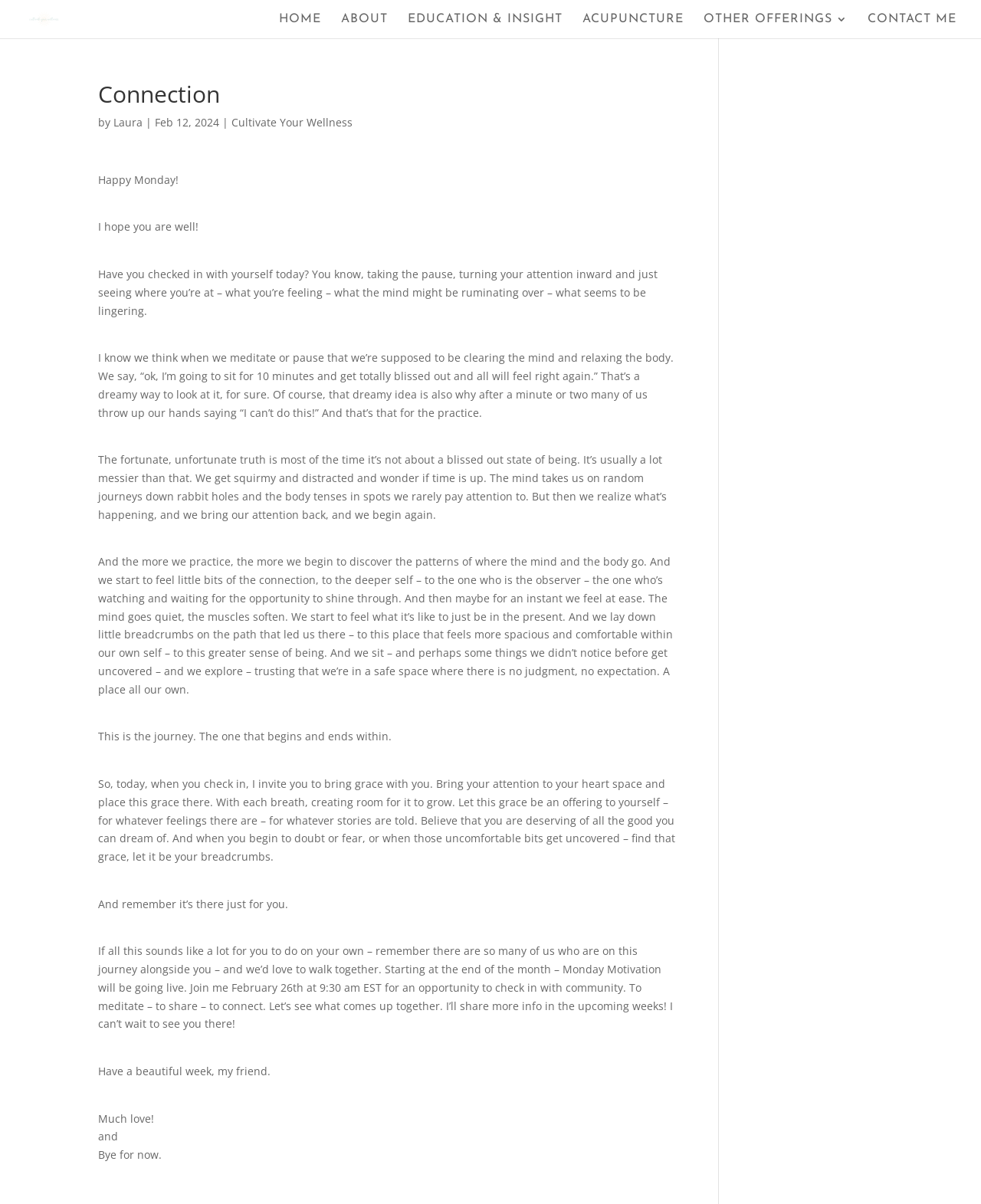Please give the bounding box coordinates of the area that should be clicked to fulfill the following instruction: "Click on the 'Cultivate Your Wellness' link". The coordinates should be in the format of four float numbers from 0 to 1, i.e., [left, top, right, bottom].

[0.236, 0.095, 0.359, 0.108]